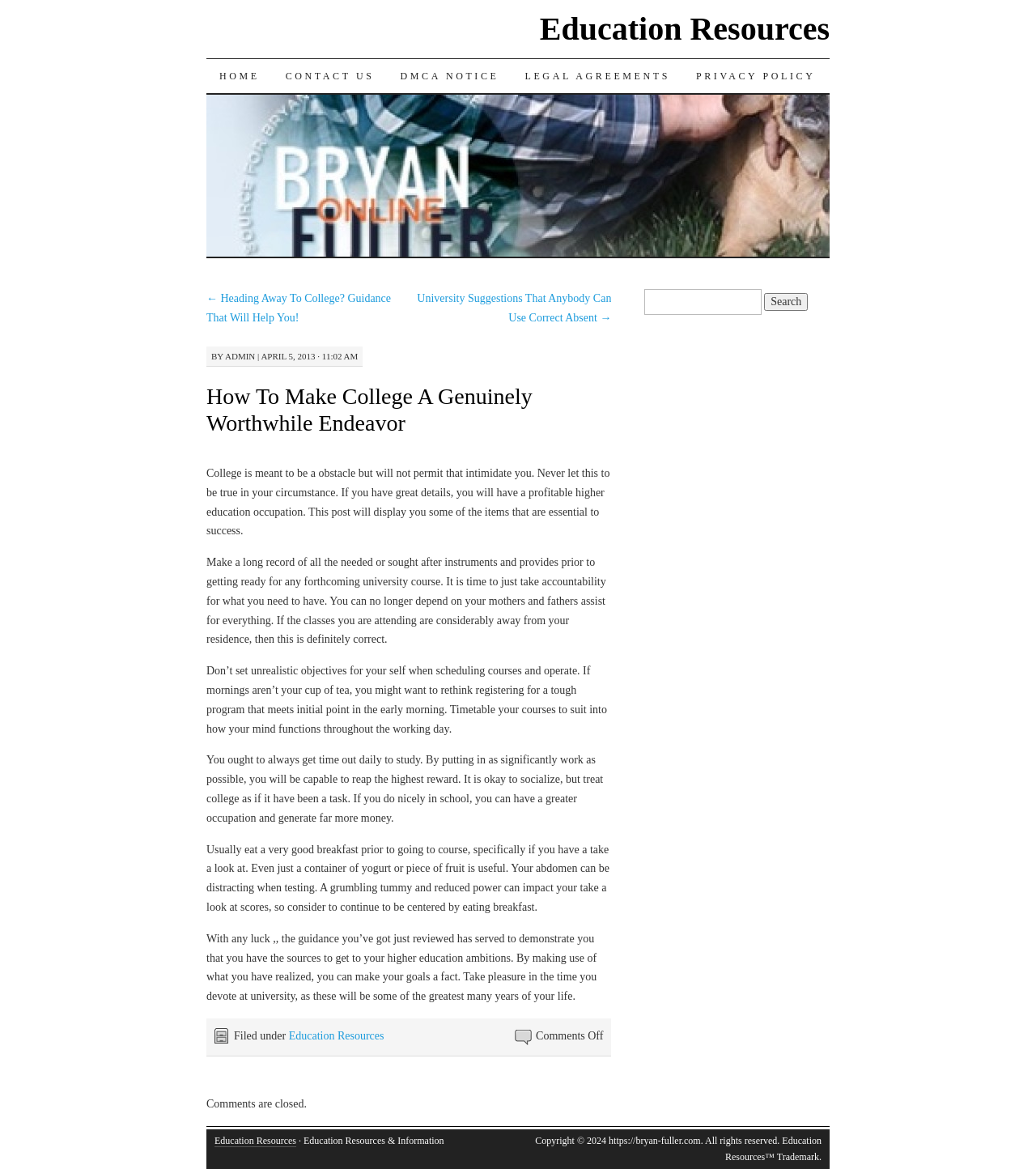Identify the bounding box for the element characterized by the following description: "Home".

[0.199, 0.051, 0.263, 0.08]